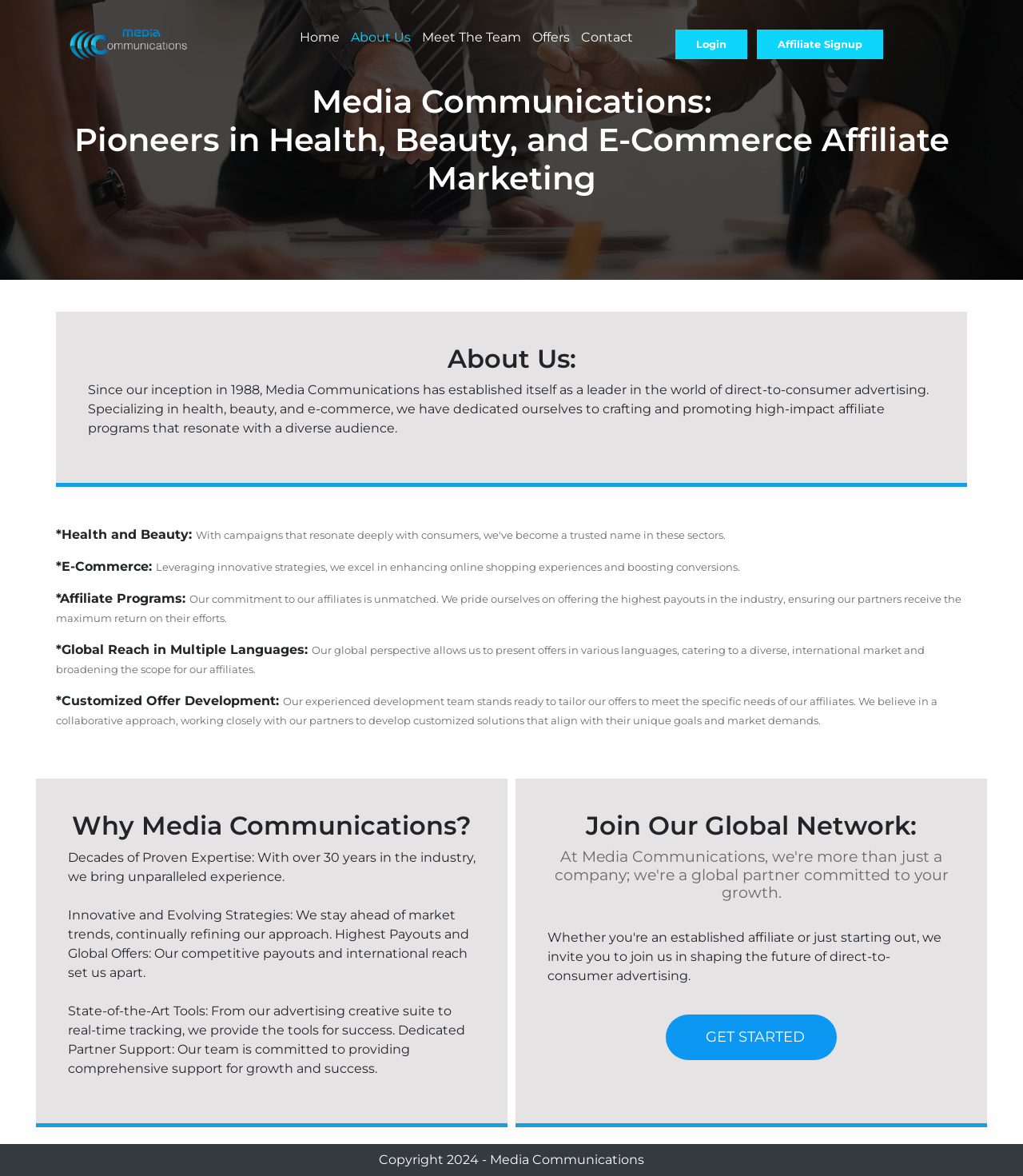Identify the bounding box coordinates for the UI element described as: "GET STARTED".

[0.651, 0.876, 0.818, 0.889]